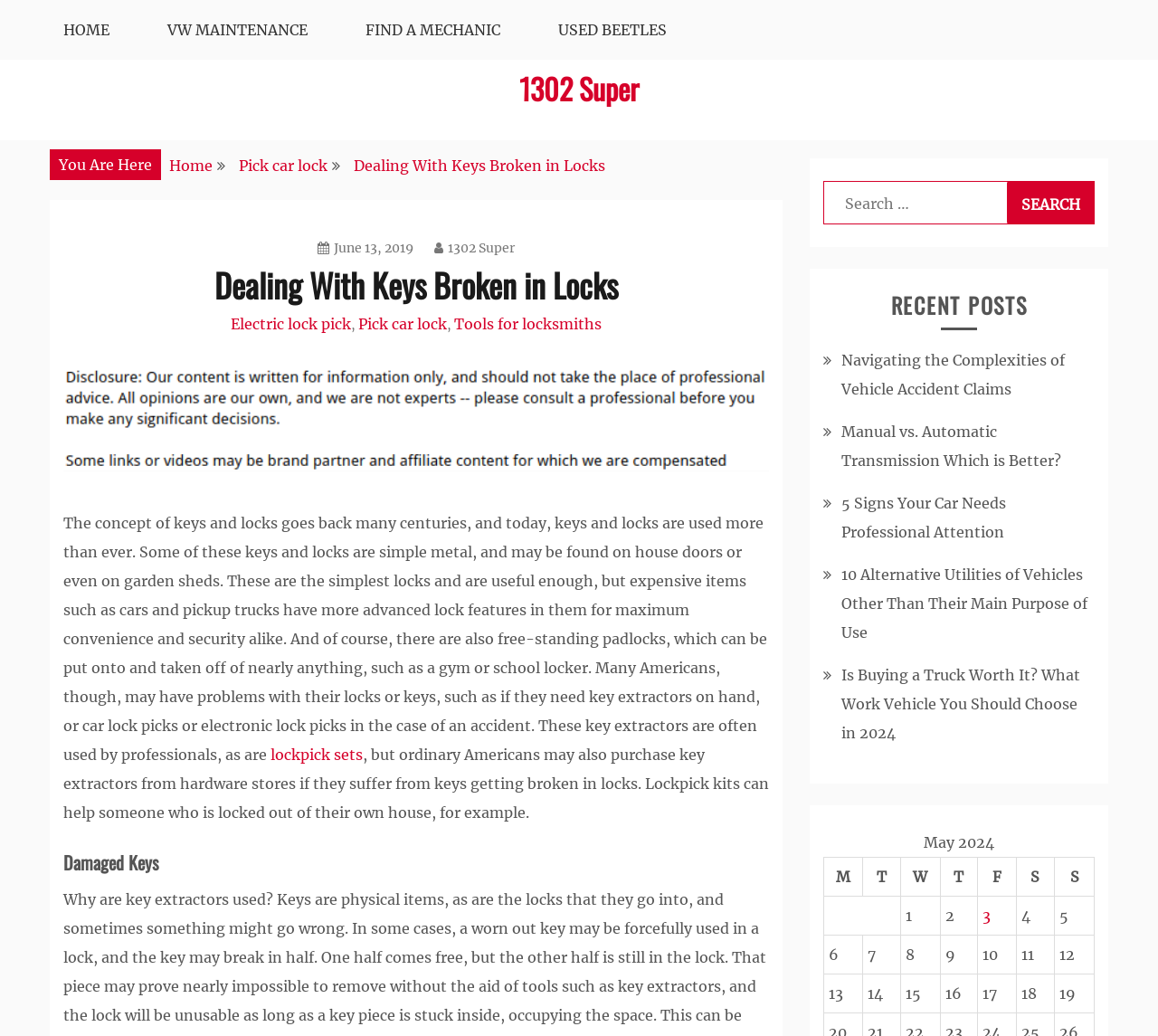Predict the bounding box of the UI element based on the description: "lockpick sets". The coordinates should be four float numbers between 0 and 1, formatted as [left, top, right, bottom].

[0.234, 0.72, 0.313, 0.737]